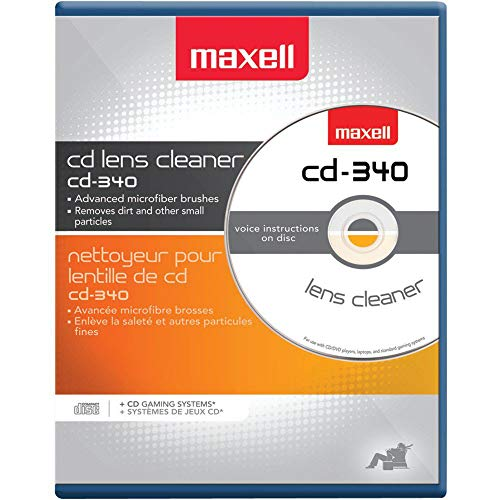Provide a thorough and detailed response to the question by examining the image: 
What is the purpose of the CD Lens Cleaner Disc?

The product is designed to clean the laser lens of CD-based devices, ensuring optimal playback quality, which implies that its purpose is to maintain the performance of these devices.